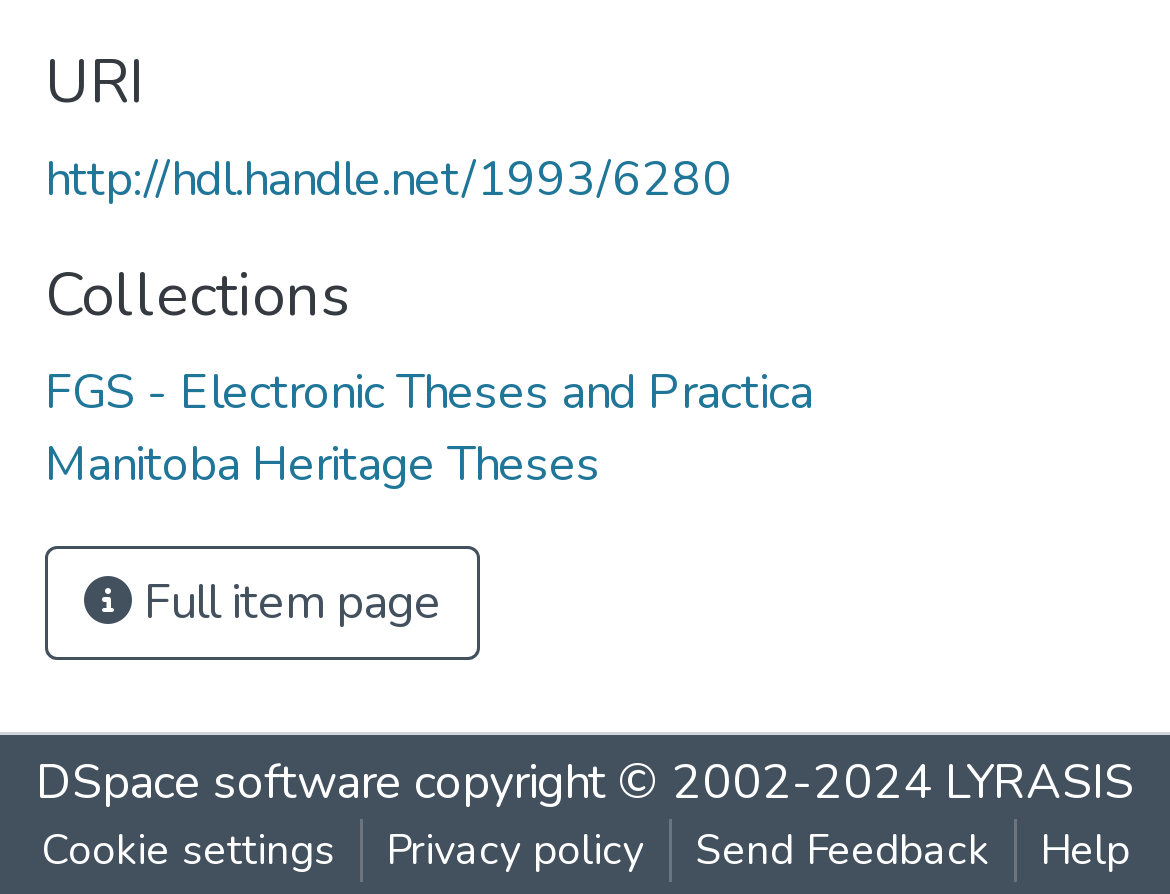Find the bounding box coordinates for the element that must be clicked to complete the instruction: "Access FGS - Electronic Theses and Practica collection". The coordinates should be four float numbers between 0 and 1, indicated as [left, top, right, bottom].

[0.038, 0.403, 0.695, 0.476]